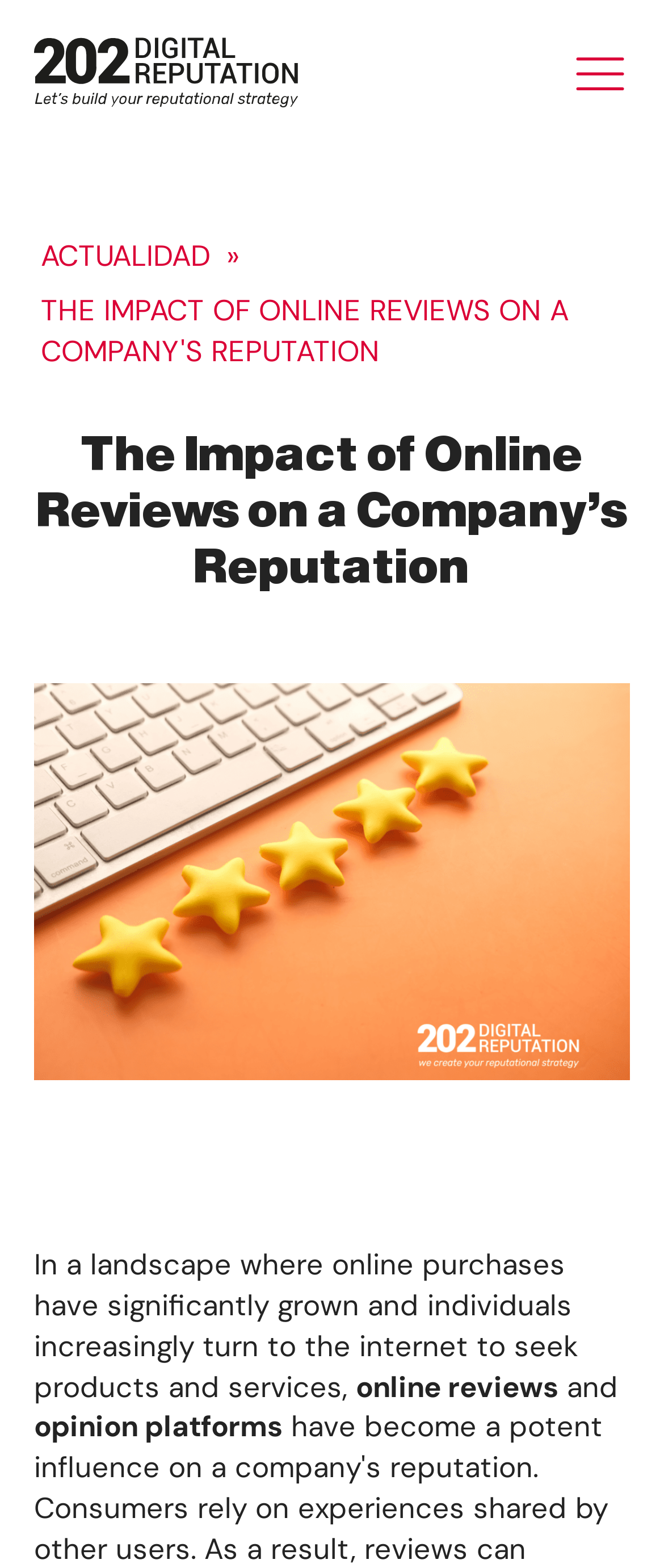Please extract and provide the main headline of the webpage.

The Impact of Online Reviews on a Company's Reputation